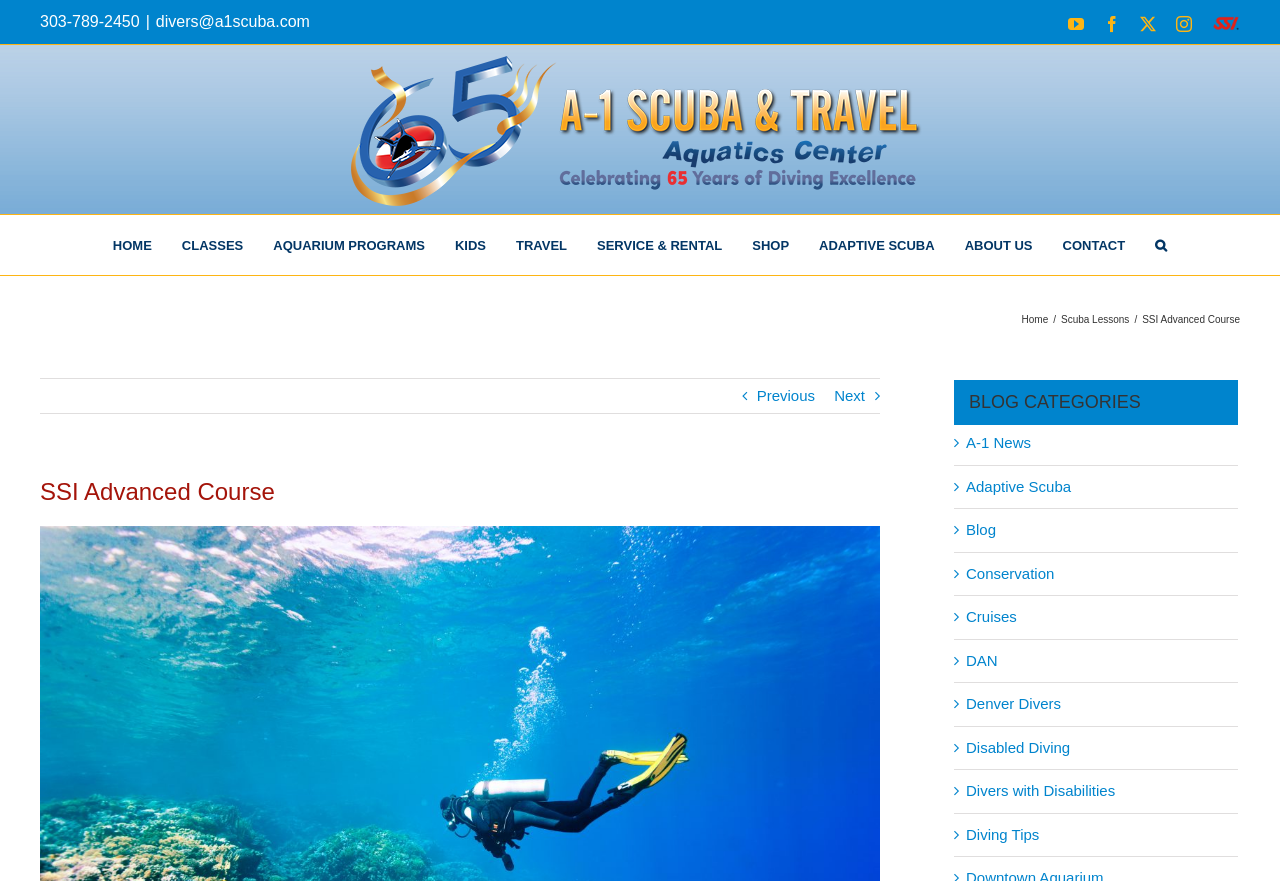Please give a one-word or short phrase response to the following question: 
What is the purpose of the 'Search' button?

To search the website